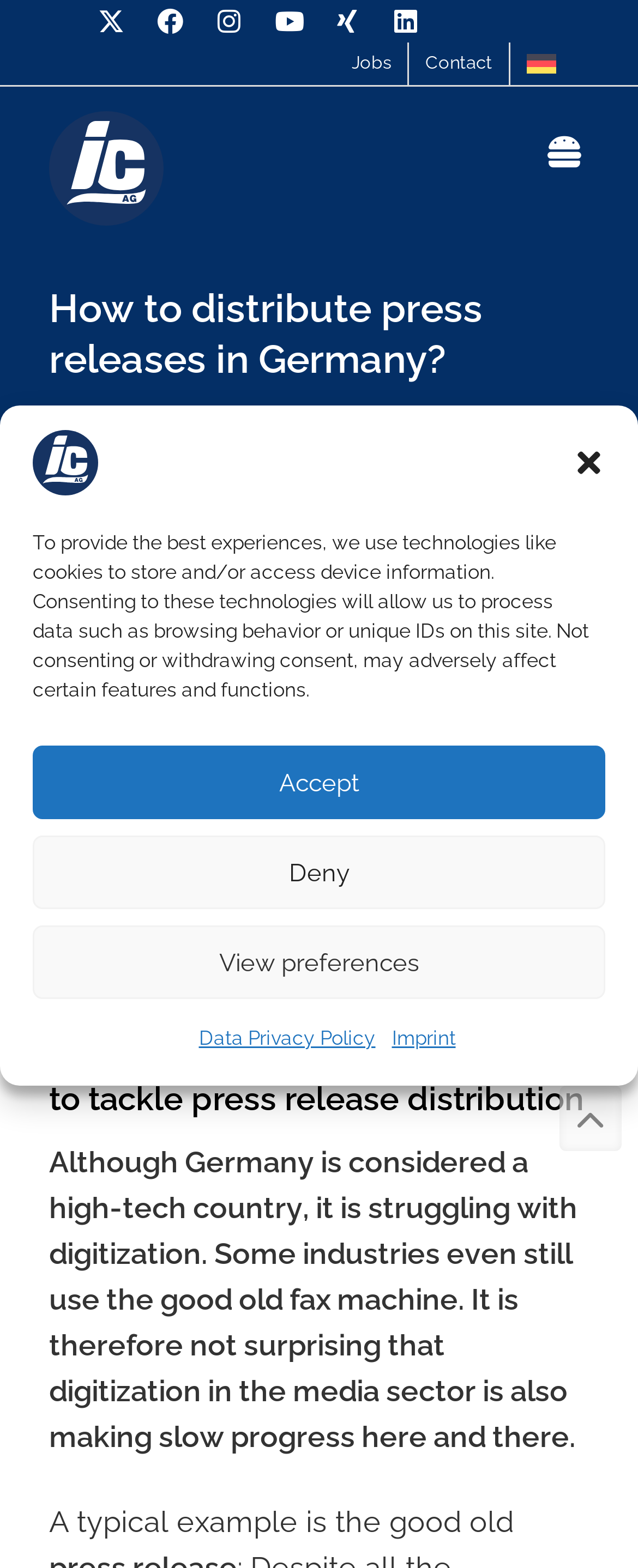Determine the bounding box coordinates of the clickable region to execute the instruction: "Switch to Deutsch". The coordinates should be four float numbers between 0 and 1, denoted as [left, top, right, bottom].

[0.8, 0.027, 0.897, 0.054]